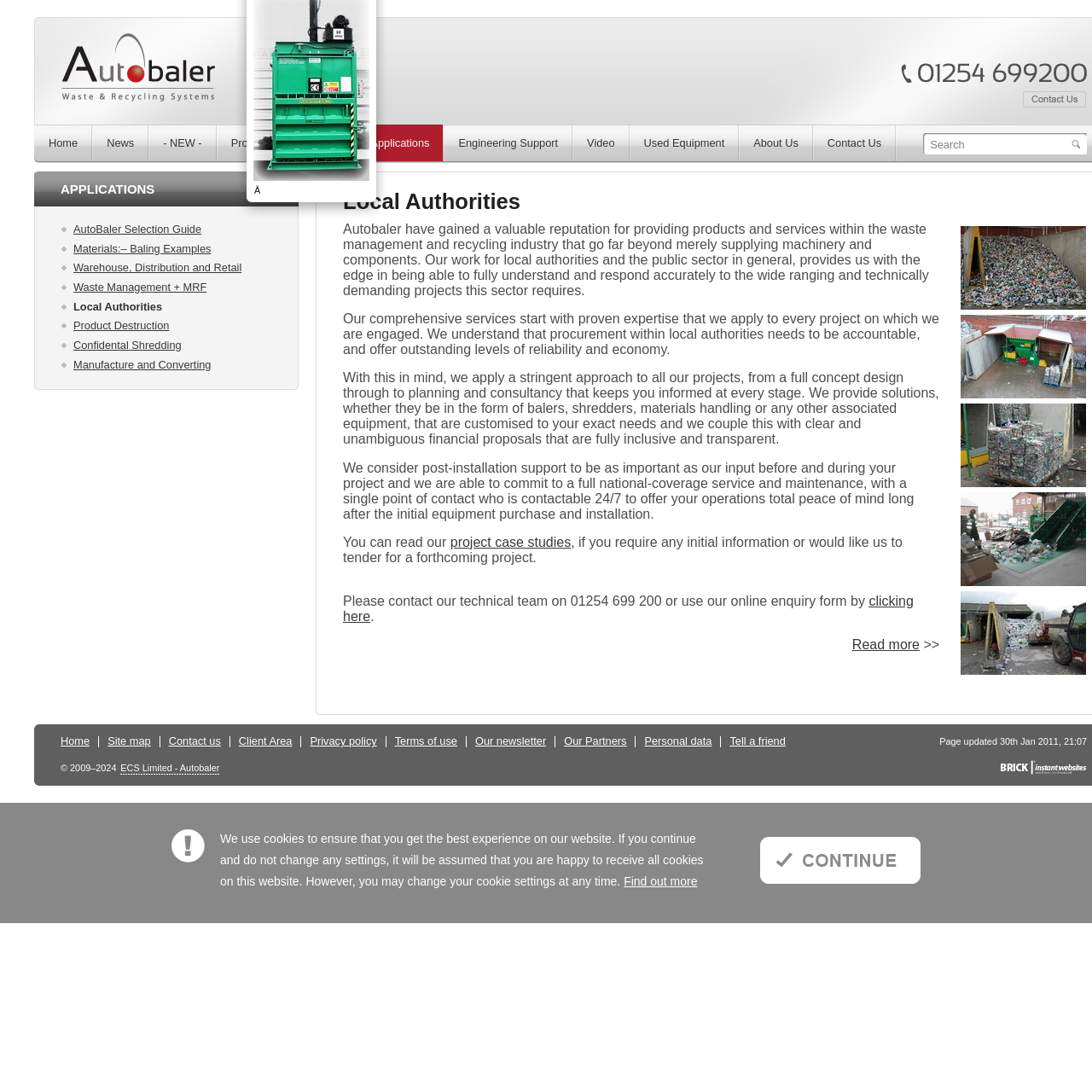Kindly respond to the following question with a single word or a brief phrase: 
What is the purpose of the Autobaler product?

Waste management and recycling